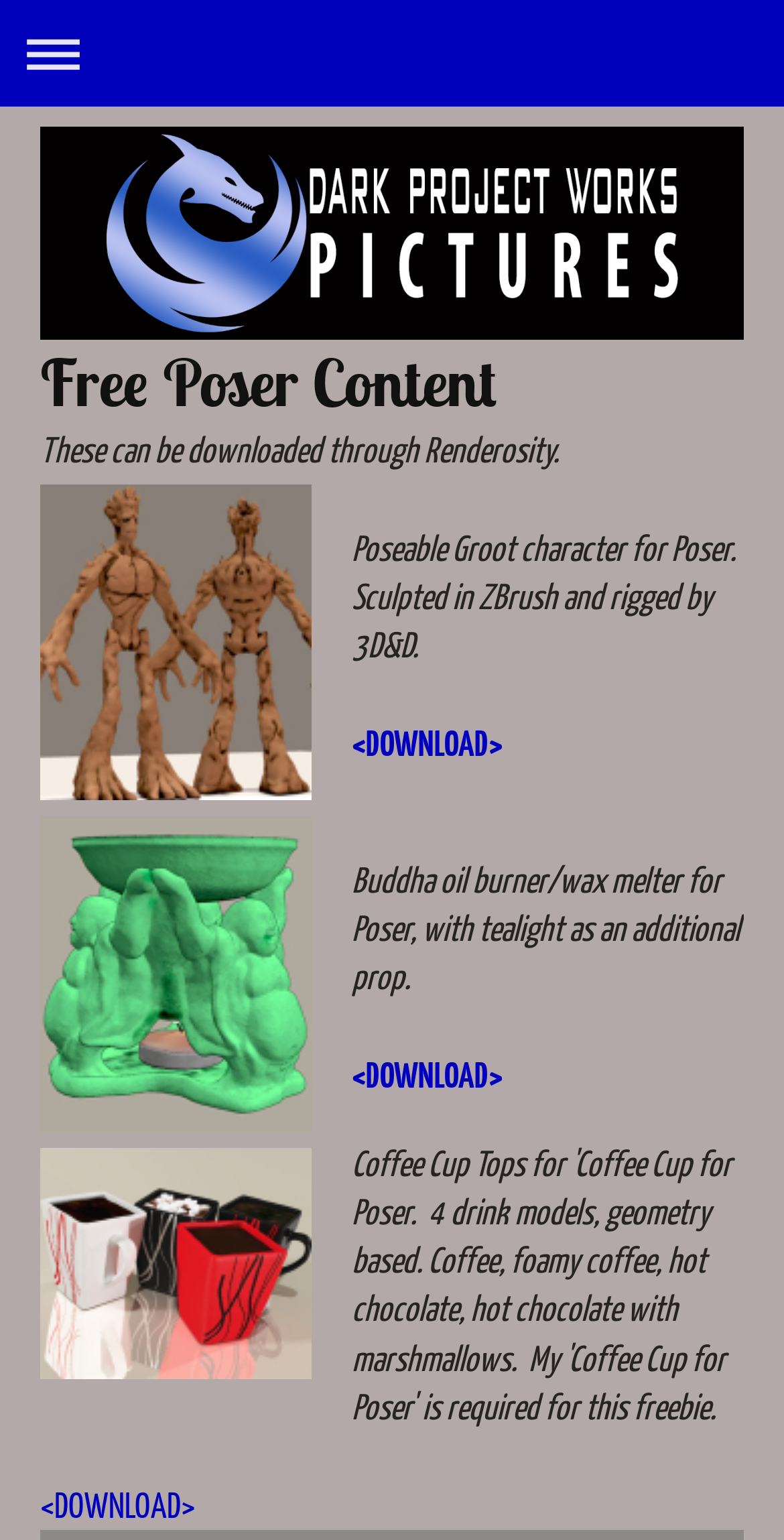Given the description "Expand/collapse navigation", determine the bounding box of the corresponding UI element.

[0.013, 0.007, 0.987, 0.063]